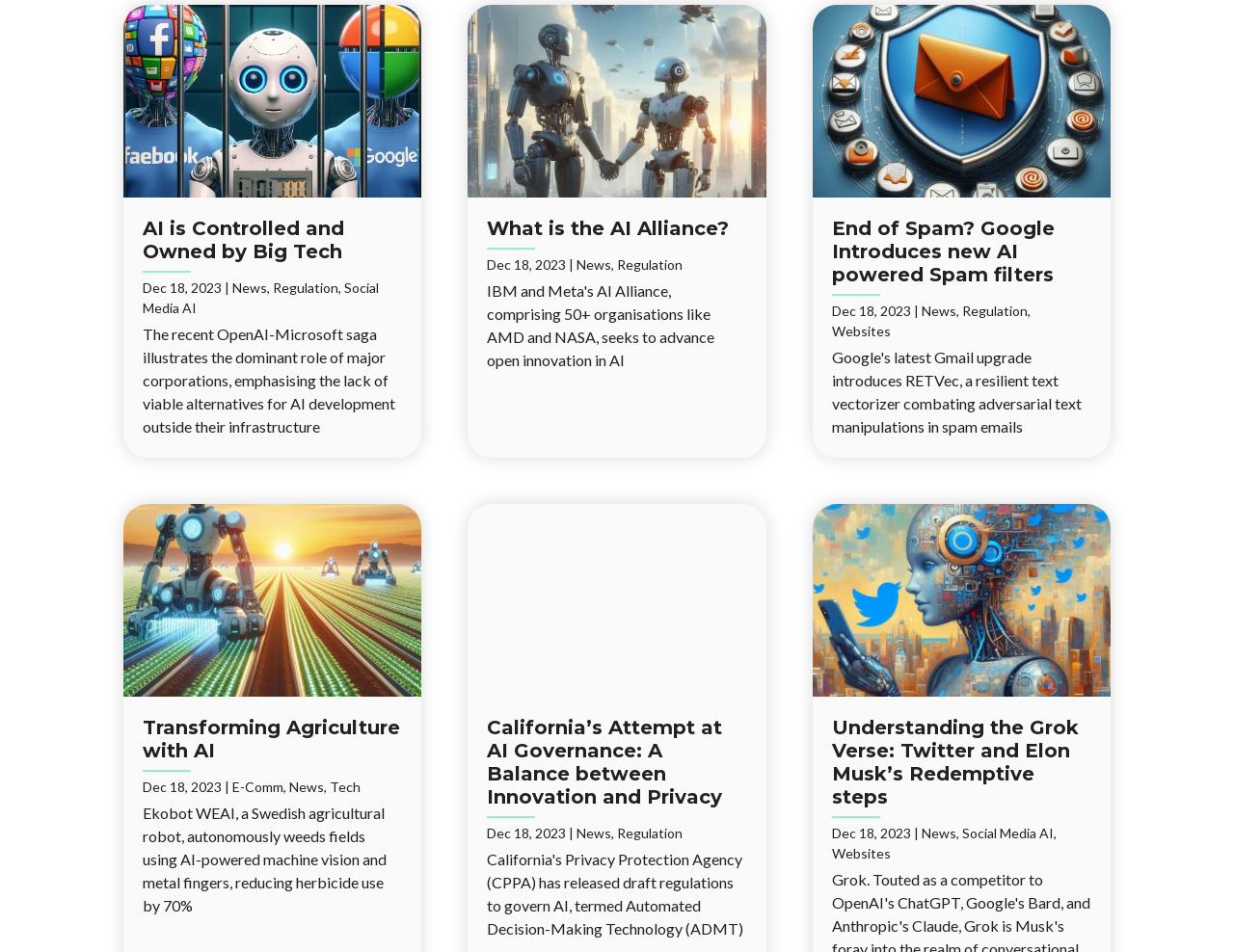How many organizations are part of the AI Alliance?
Please analyze the image and answer the question with as much detail as possible.

The article 'What is the AI Alliance?' mentions that the AI Alliance, comprising 50+ organisations like AMD and NASA, seeks to advance open innovation in AI.